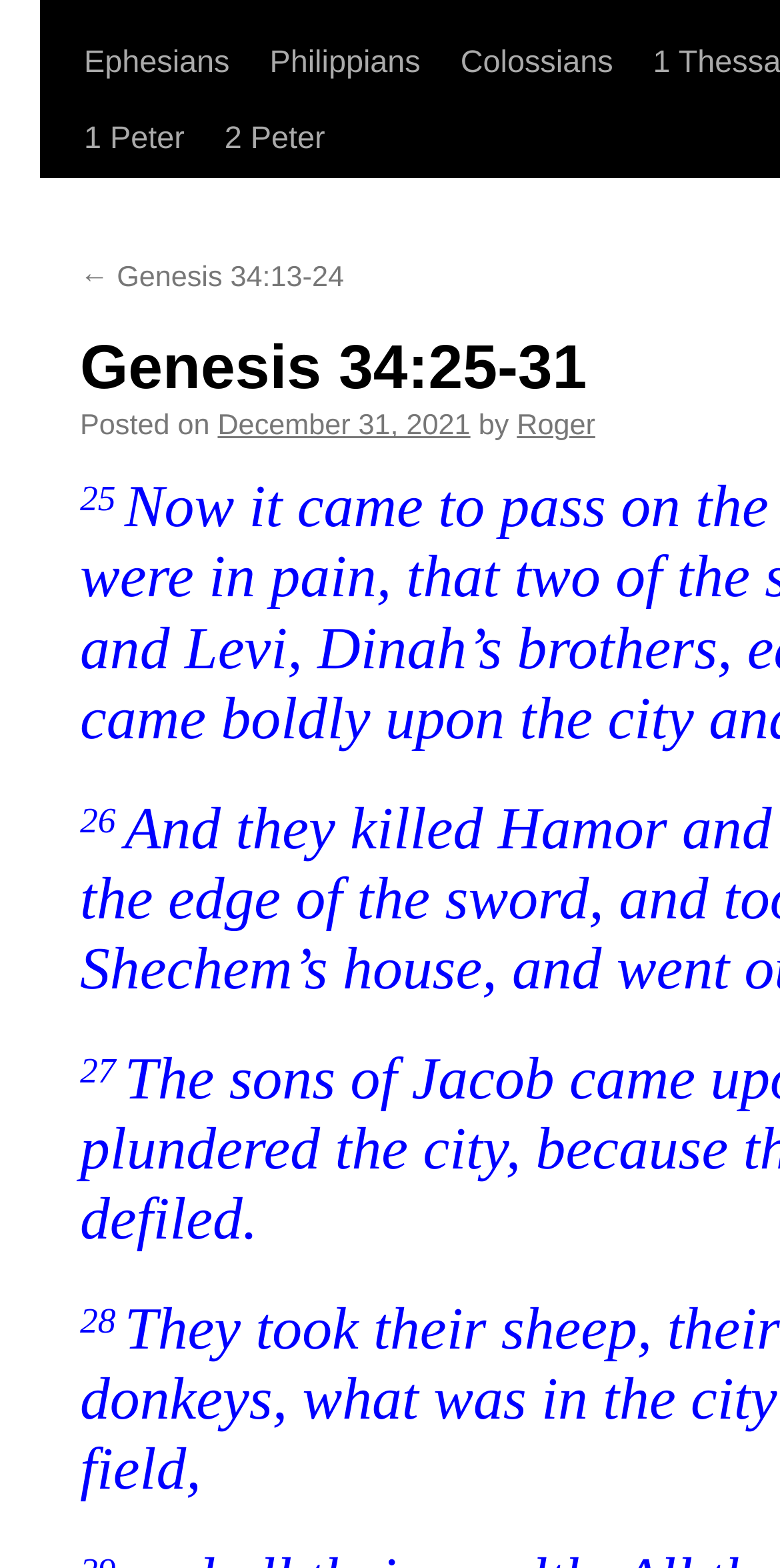From the screenshot, find the bounding box of the UI element matching this description: "← Genesis 34:13-24". Supply the bounding box coordinates in the form [left, top, right, bottom], each a float between 0 and 1.

[0.103, 0.264, 0.441, 0.285]